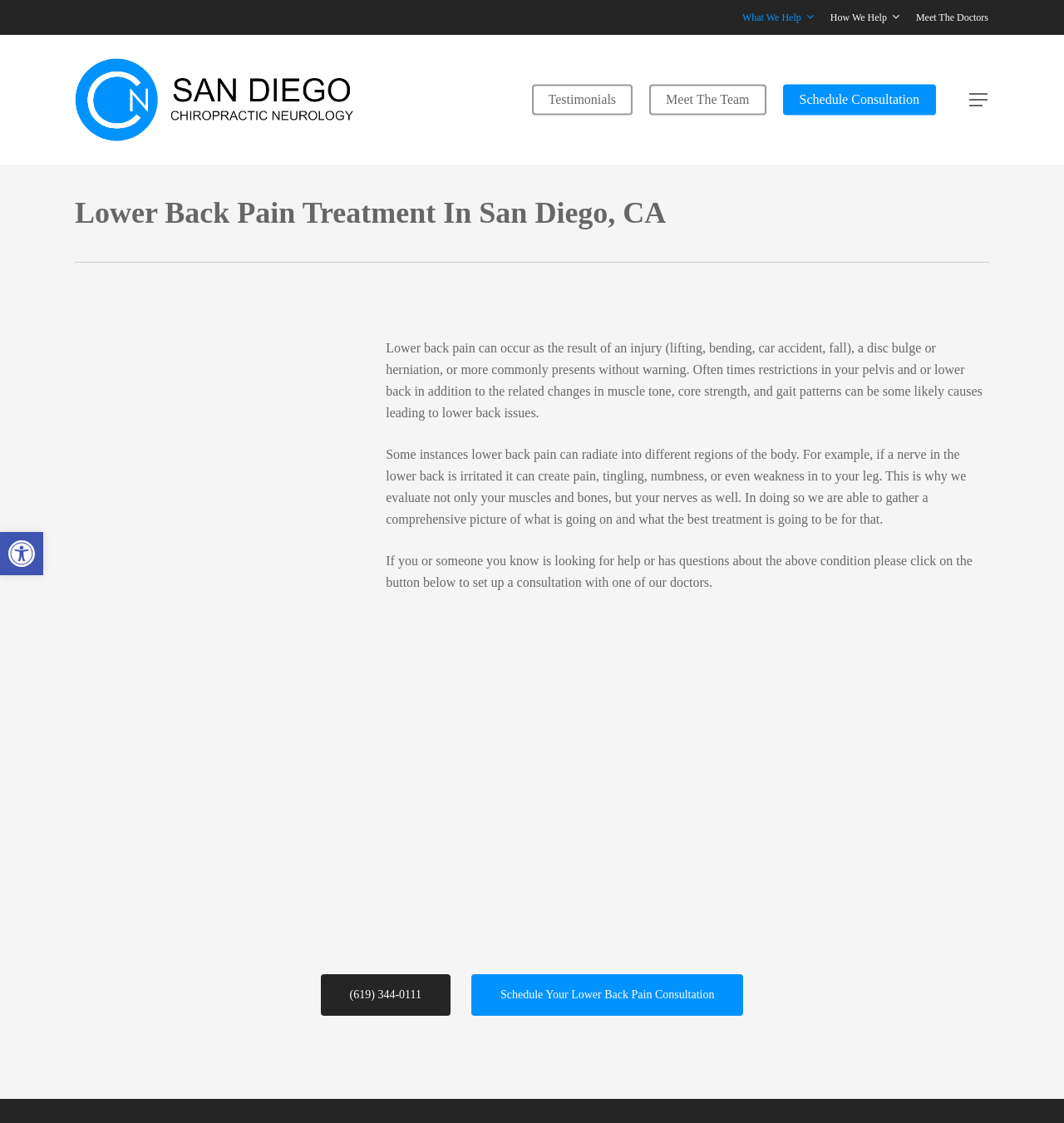Provide the bounding box coordinates of the HTML element described by the text: "How We Help".

[0.78, 0.007, 0.845, 0.024]